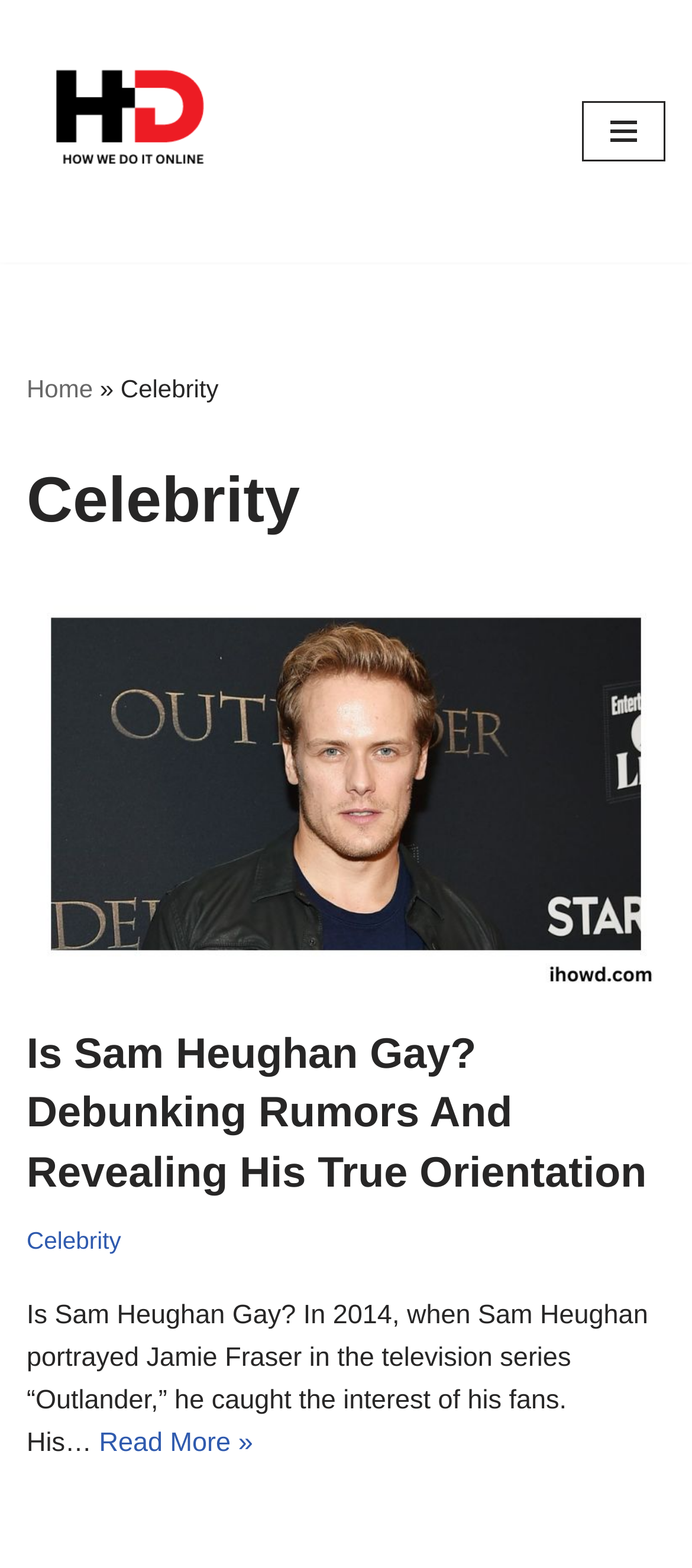Determine the bounding box for the described UI element: "Navigation Menu".

[0.841, 0.064, 0.962, 0.103]